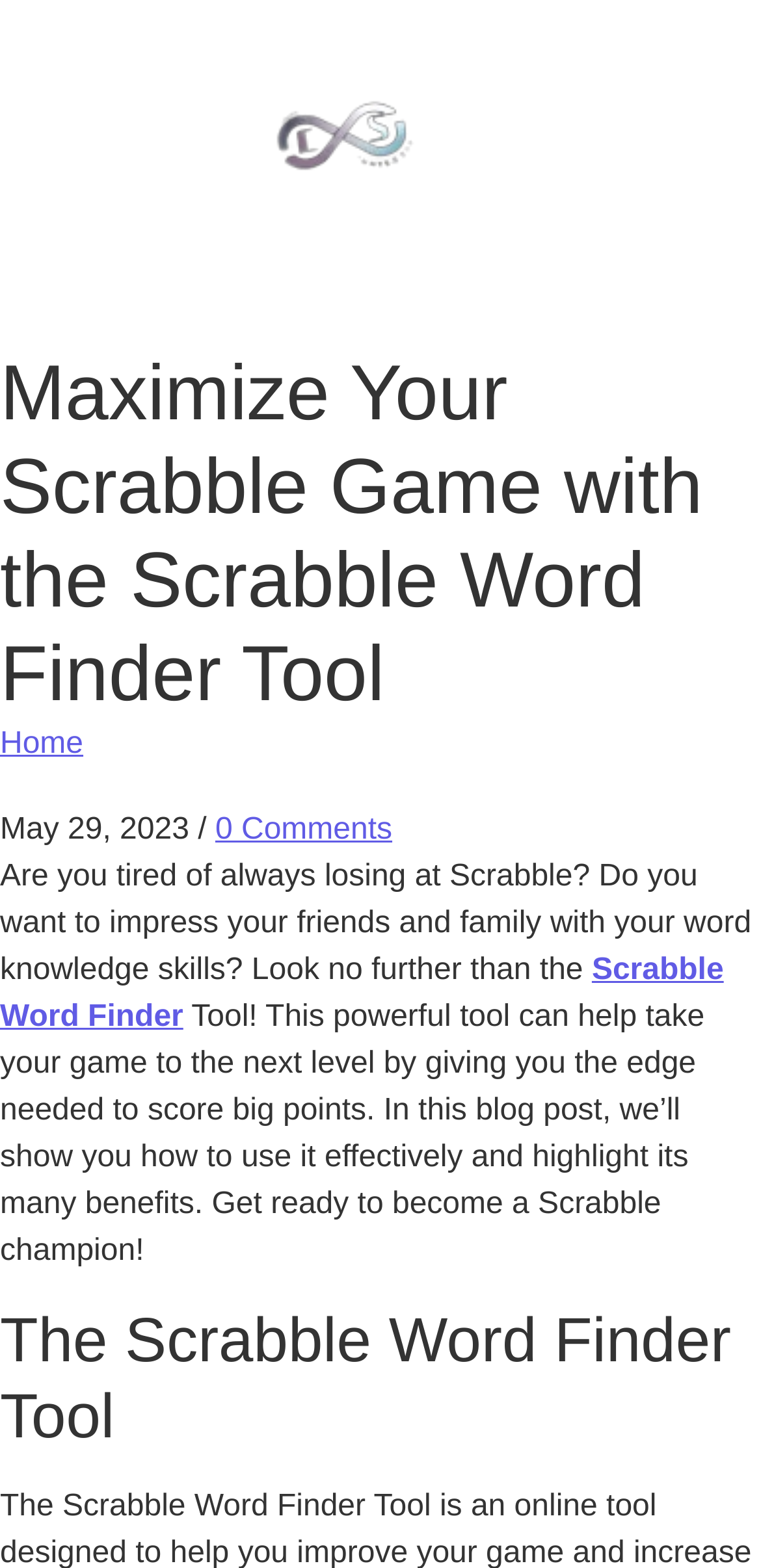Provide a thorough description of this webpage.

The webpage is about maximizing one's Scrabble game with the help of a Scrabble Word Finder Tool. At the top, there is a link on the left side, followed by a header section that spans the entire width of the page. The header section contains the title "Maximize Your Scrabble Game with the Scrabble Word Finder Tool", a link to "Home" on the left, a date "May 29, 2023" in the middle, and a link to "0 Comments" on the right.

Below the header section, there is a block of text that occupies most of the page width, describing the benefits of using the Scrabble Word Finder Tool to improve one's Scrabble game. This text is followed by a link to "Scrabble Word Finder" and another block of text that explains how the tool can help users become Scrabble champions.

Further down, there is a subheading "The Scrabble Word Finder Tool" that spans the entire width of the page. Overall, the webpage has a simple layout with a focus on text content, and there are no images on the page.